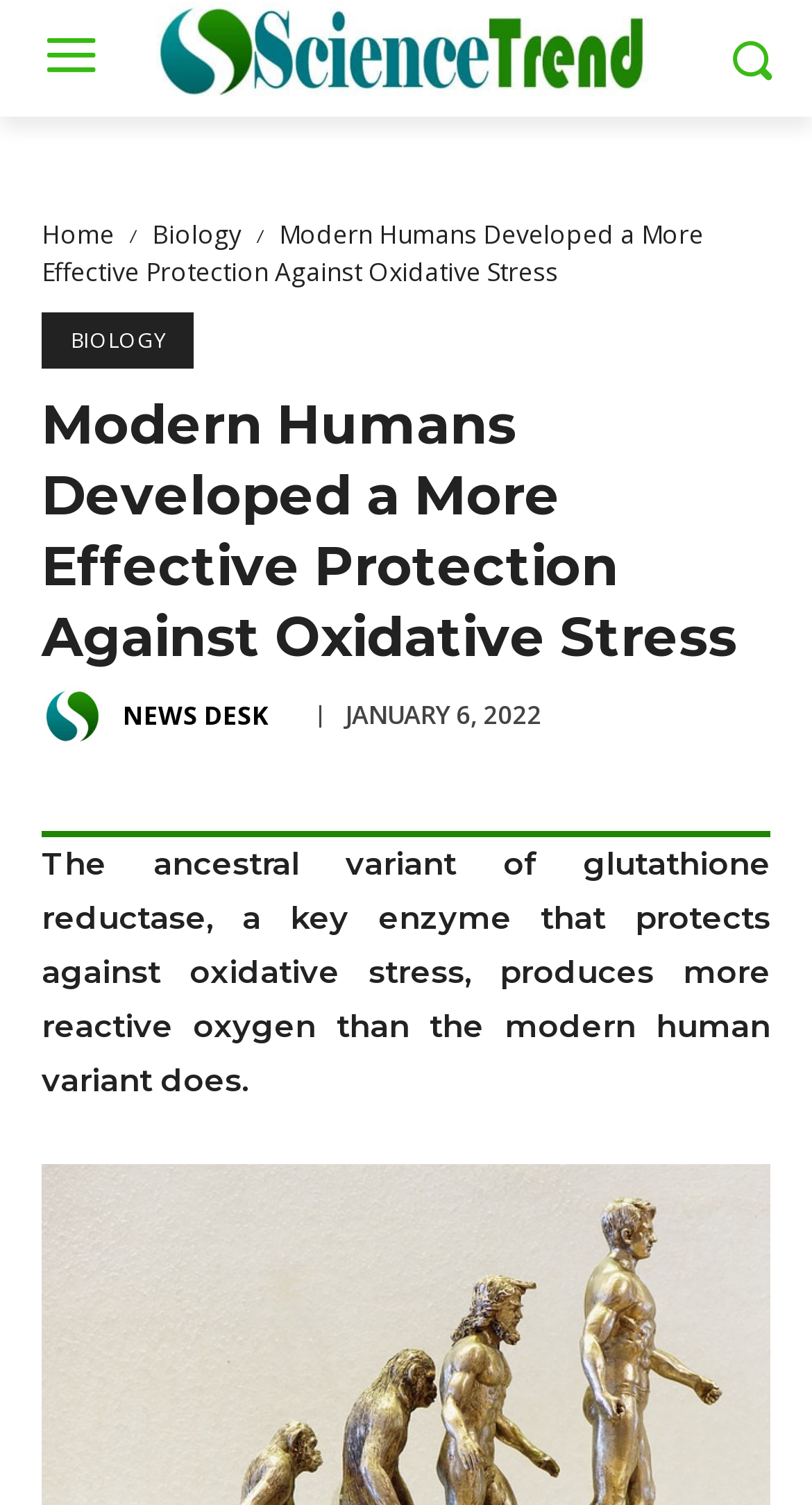Describe all the key features of the webpage in detail.

The webpage is about a scientific topic, specifically the difference between the ancestral and modern human variants of glutathione reductase, an enzyme that protects against oxidative stress. 

At the top left of the page, there is a logo, accompanied by a mobile logo icon. On the top right, there is a small image. Below the logo, there is a navigation menu with links to "Home" and "Biology". 

The main title of the article, "Modern Humans Developed a More Effective Protection Against Oxidative Stress", is prominently displayed in the middle of the page, with a smaller heading below it. 

To the right of the title, there are links to "BIOLOGY" and "News Desk", with a small image accompanying the "News Desk" link. Below these links, there is a timestamp indicating the publication date, "JANUARY 6, 2022". 

The main content of the article is a paragraph of text that summarizes the key finding, stating that the ancestral variant of glutathione reductase produces more reactive oxygen than the modern human variant.